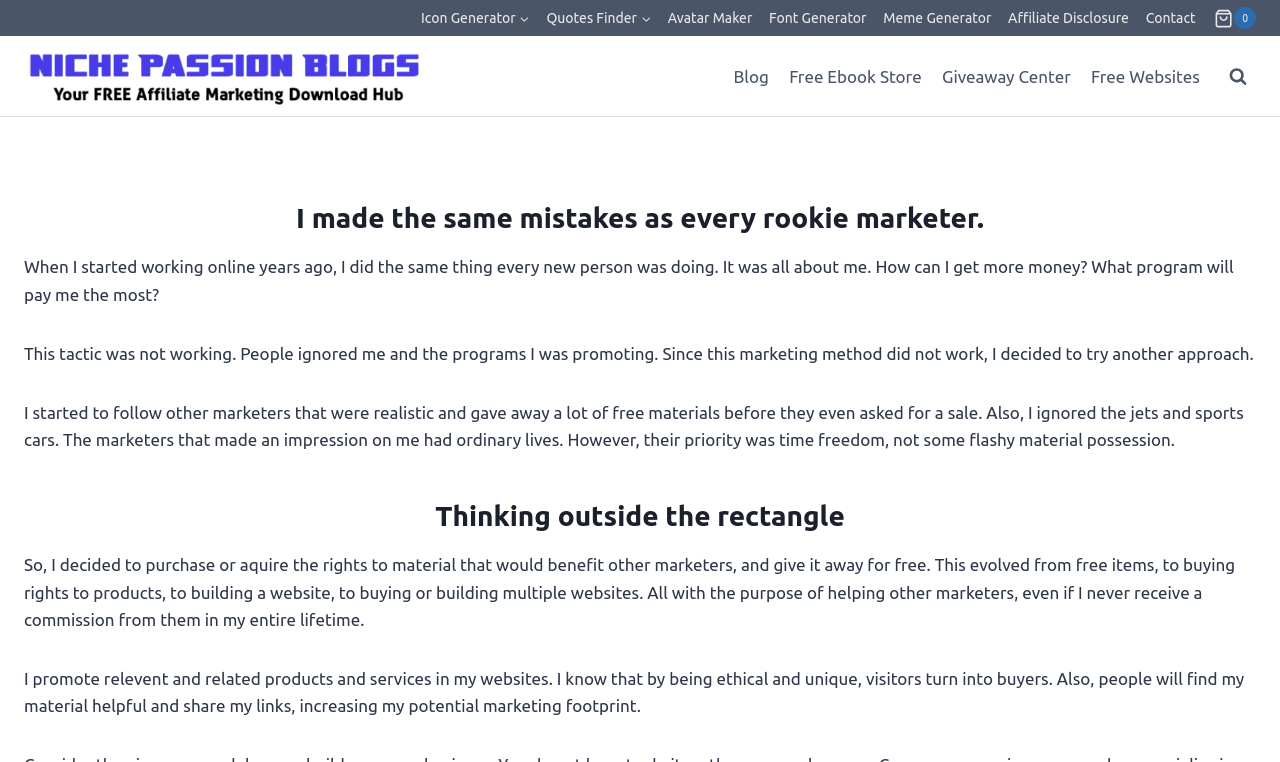Bounding box coordinates are to be given in the format (top-left x, top-left y, bottom-right x, bottom-right y). All values must be floating point numbers between 0 and 1. Provide the bounding box coordinate for the UI element described as: Share on WhatsApp

None